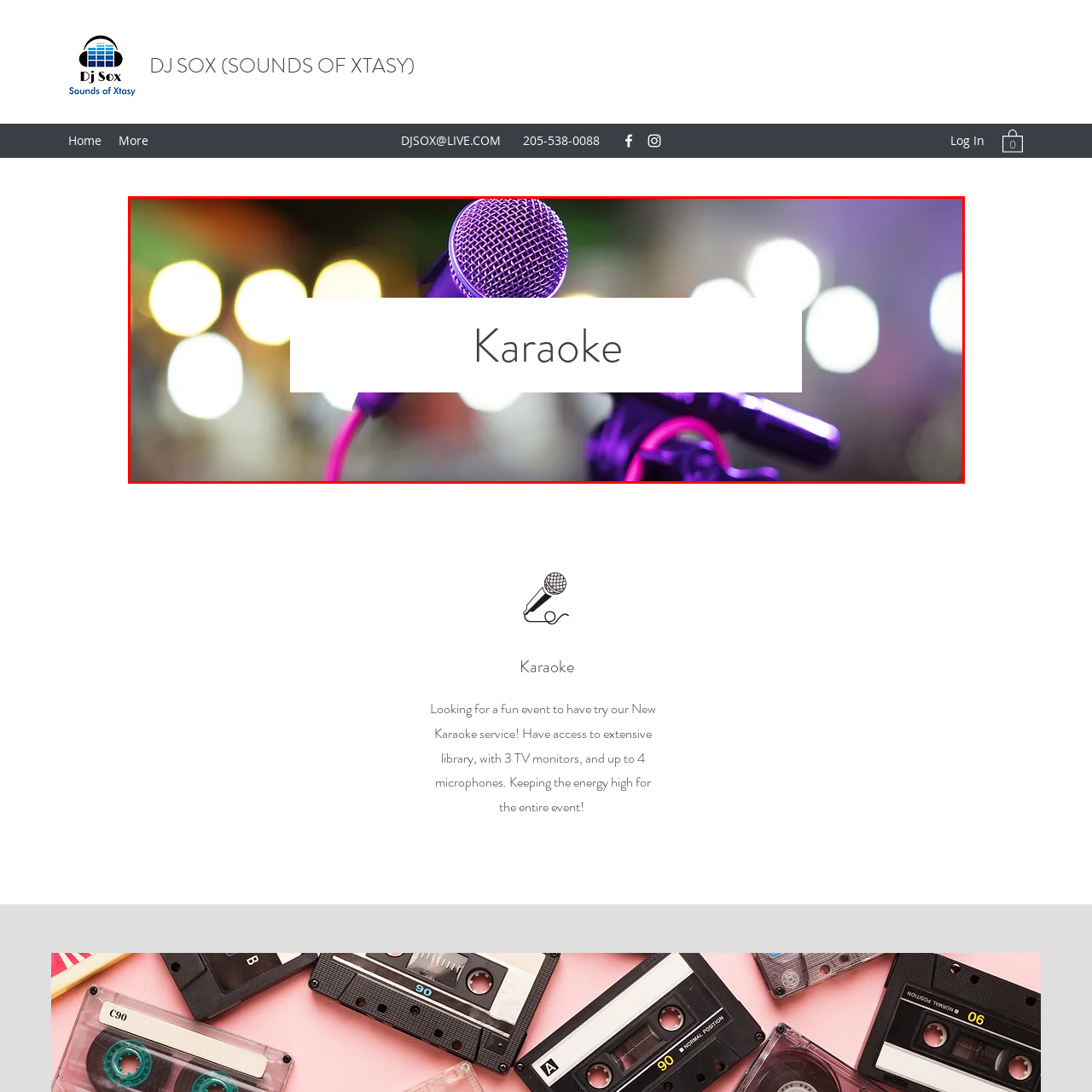Create a thorough description of the image portion outlined in red.

The image captures a close-up view of a vibrant microphone, set against a beautifully blurred background filled with colorful bokeh lights, creating an energetic atmosphere. Overlaid on the image is the word "Karaoke," presented in an elegant font, emphasizing the theme of fun and entertainment. This visual invites viewers to engage with a karaoke service that promises an exciting experience, complete with an extensive library of songs and the potential for lively events featuring multiple microphones and TV monitors. It's an enticing representation of the enjoyment and energy associated with karaoke nights.